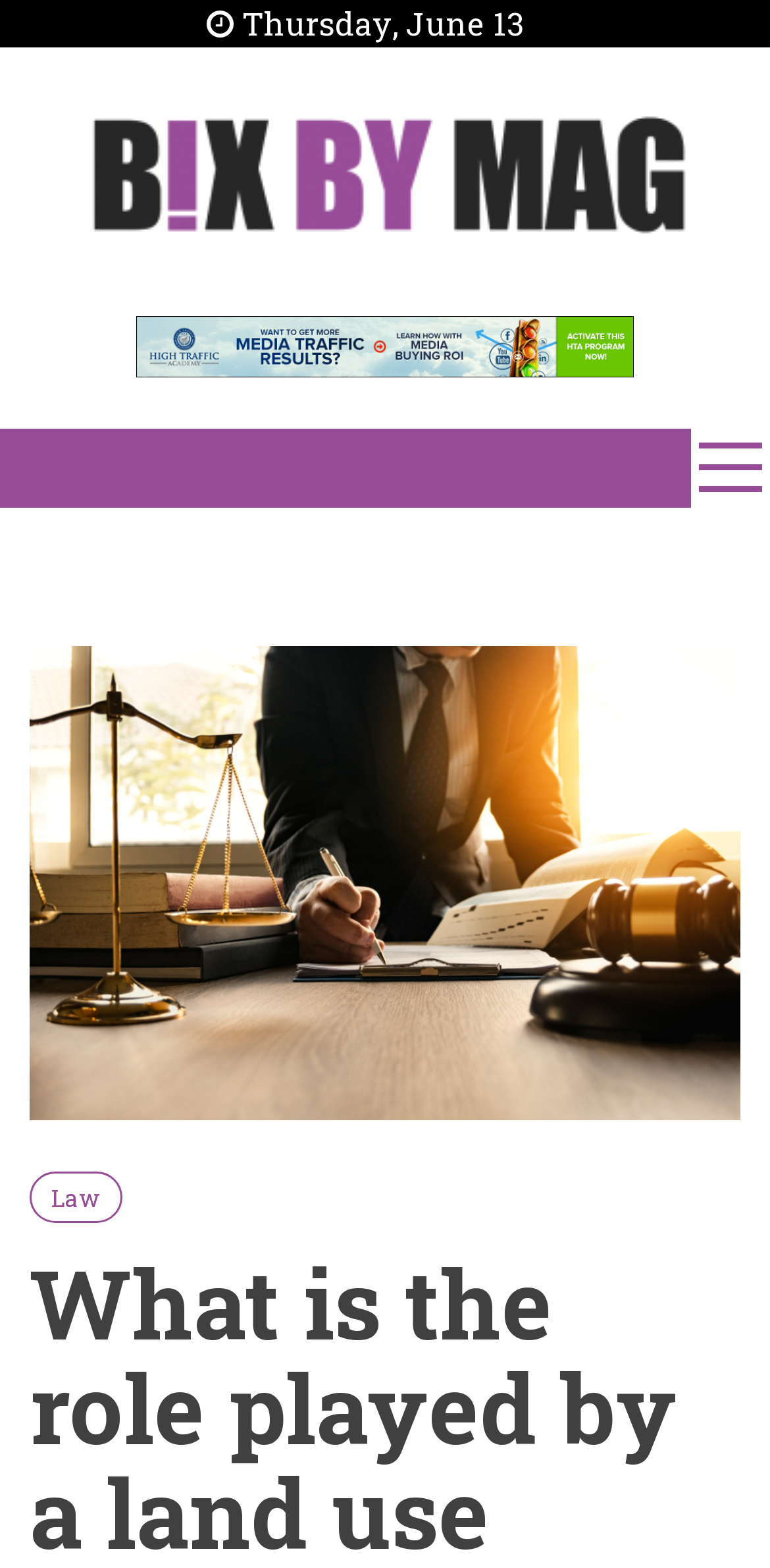Give a short answer using one word or phrase for the question:
What is the date mentioned on the webpage?

Thursday, June 13